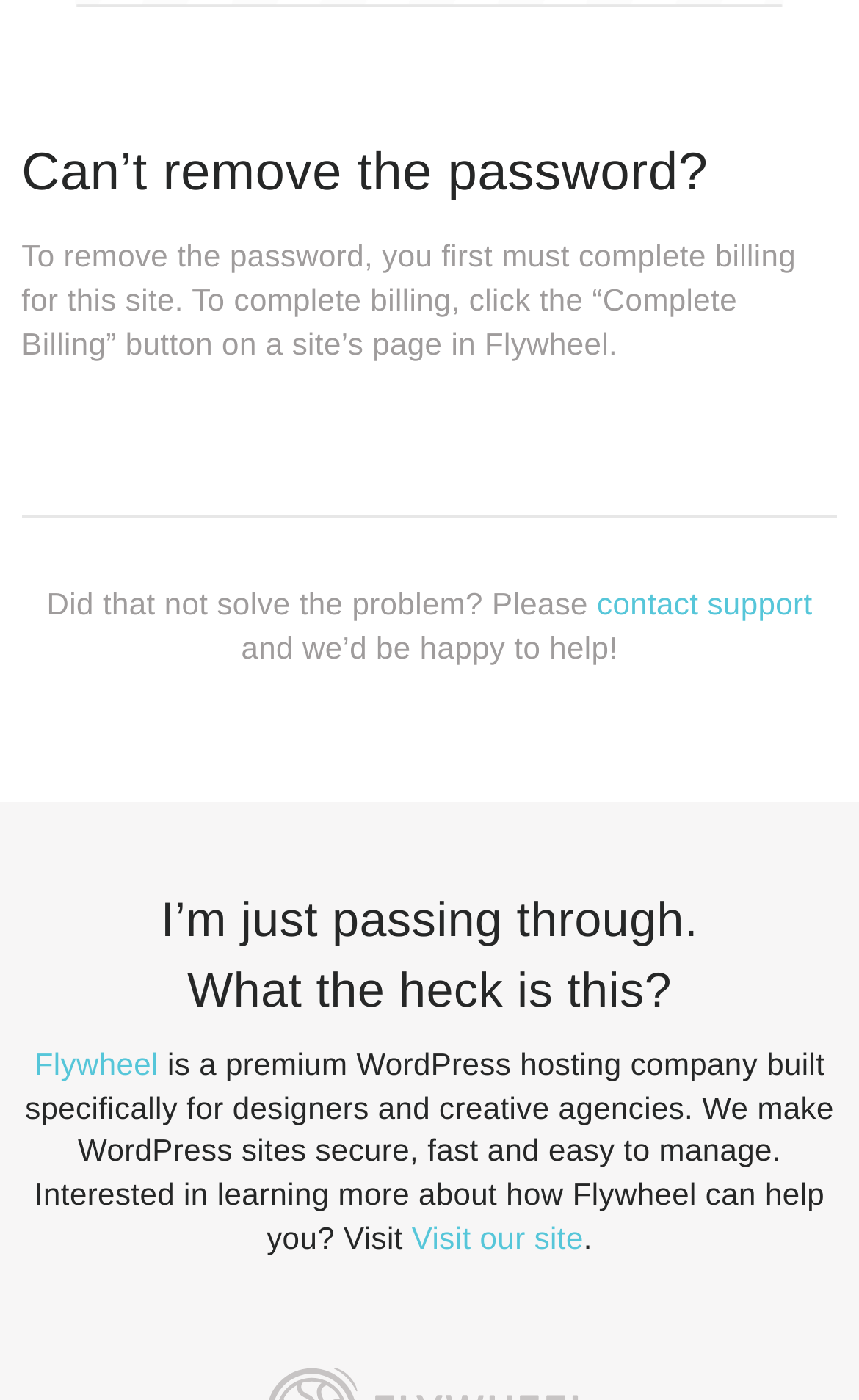How can I learn more about Flywheel?
Based on the image, answer the question with as much detail as possible.

The webpage provides a link 'Visit our site' which allows users to learn more about Flywheel and its services. This link is provided at the bottom of the webpage.